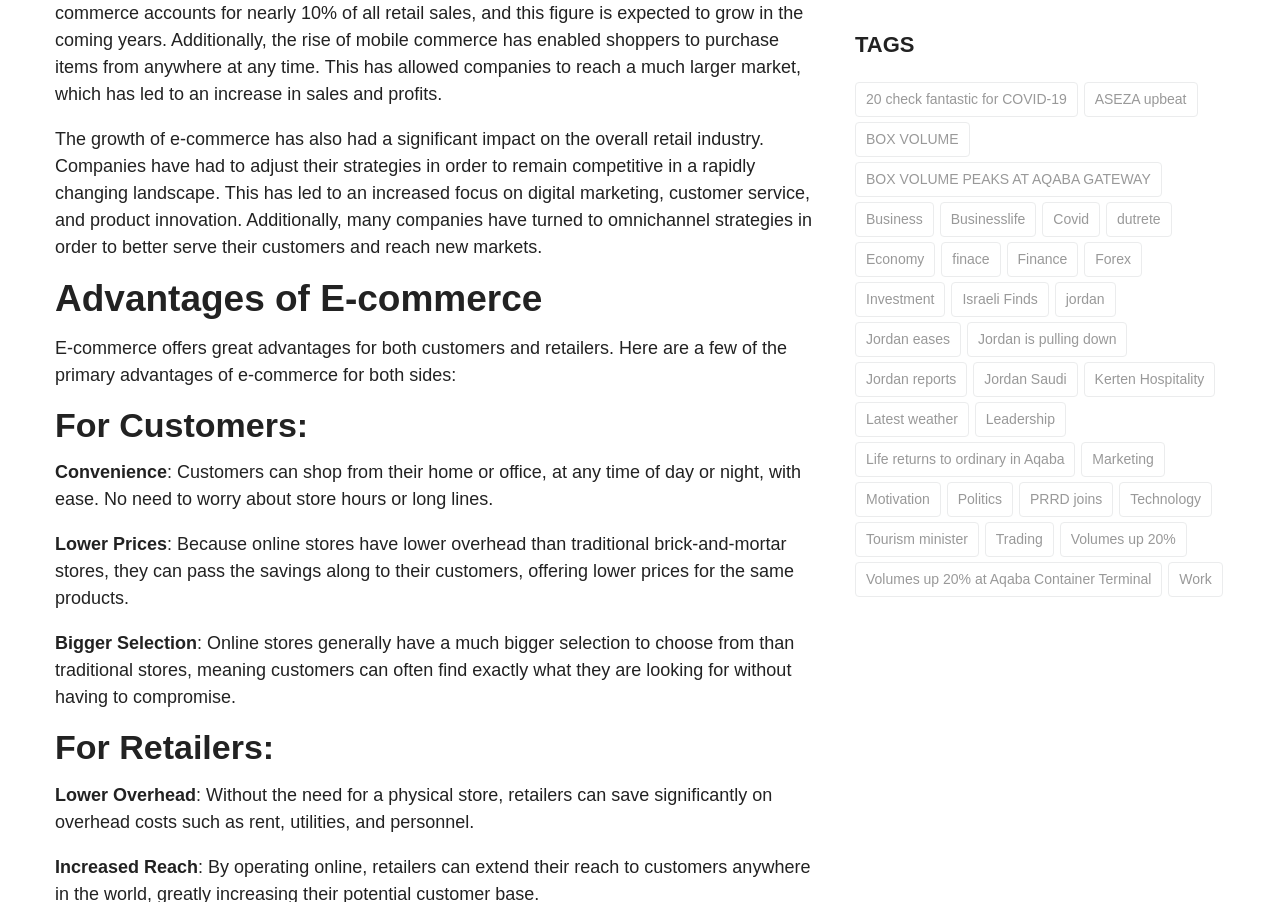Respond to the question below with a concise word or phrase:
What is the first advantage of e-commerce for customers?

Convenience